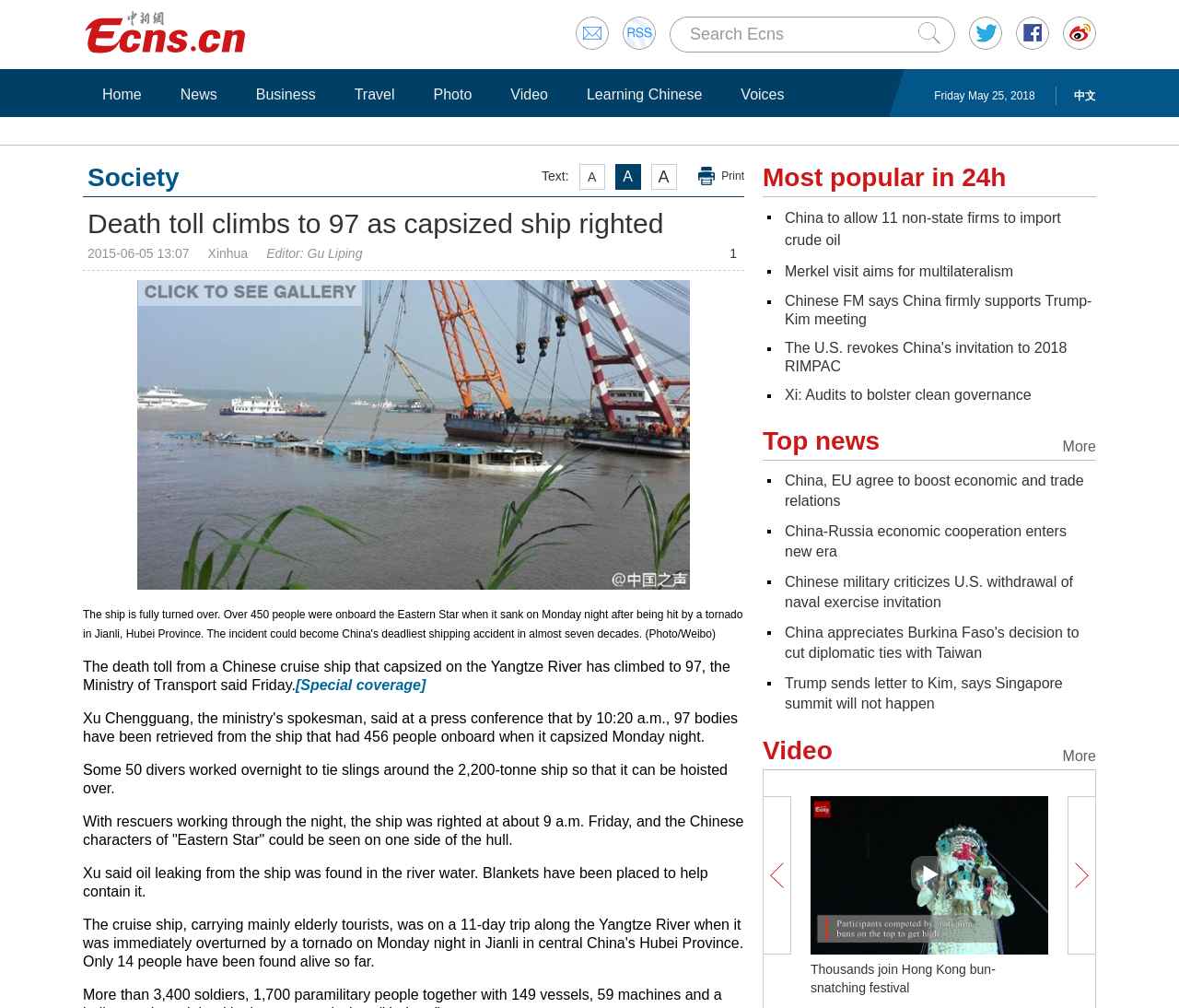Produce an elaborate caption capturing the essence of the webpage.

This webpage appears to be a news article page. At the top, there is a search bar with a submit button to the right. Below the search bar, there are several links to different sections of the website, including "Home", "News", "Business", "Travel", "Photo", "Video", and "Learning Chinese". 

To the right of these links, there is a heading that reads "Society" and a link to print the page. Below this, there is a main heading that reads "Death toll climbs to 97 as capsized ship righted". 

The article itself is divided into several sections. The first section provides an overview of the incident, with a photo of the capsized ship to the right. The photo is accompanied by a caption that describes the incident. 

Below the photo, there are several paragraphs of text that provide more details about the incident, including the number of people on board and the efforts to rescue them. There are also several links to related articles and special coverage of the incident.

To the right of the article, there are several headings that read "Most popular in 24h", "More Top news", and "More Video". Each of these headings is followed by a list of links to other news articles and videos. 

At the very bottom of the page, there is a heading that reads "Thousands join Hong Kong bun-snatching festival" with a link to a related article.